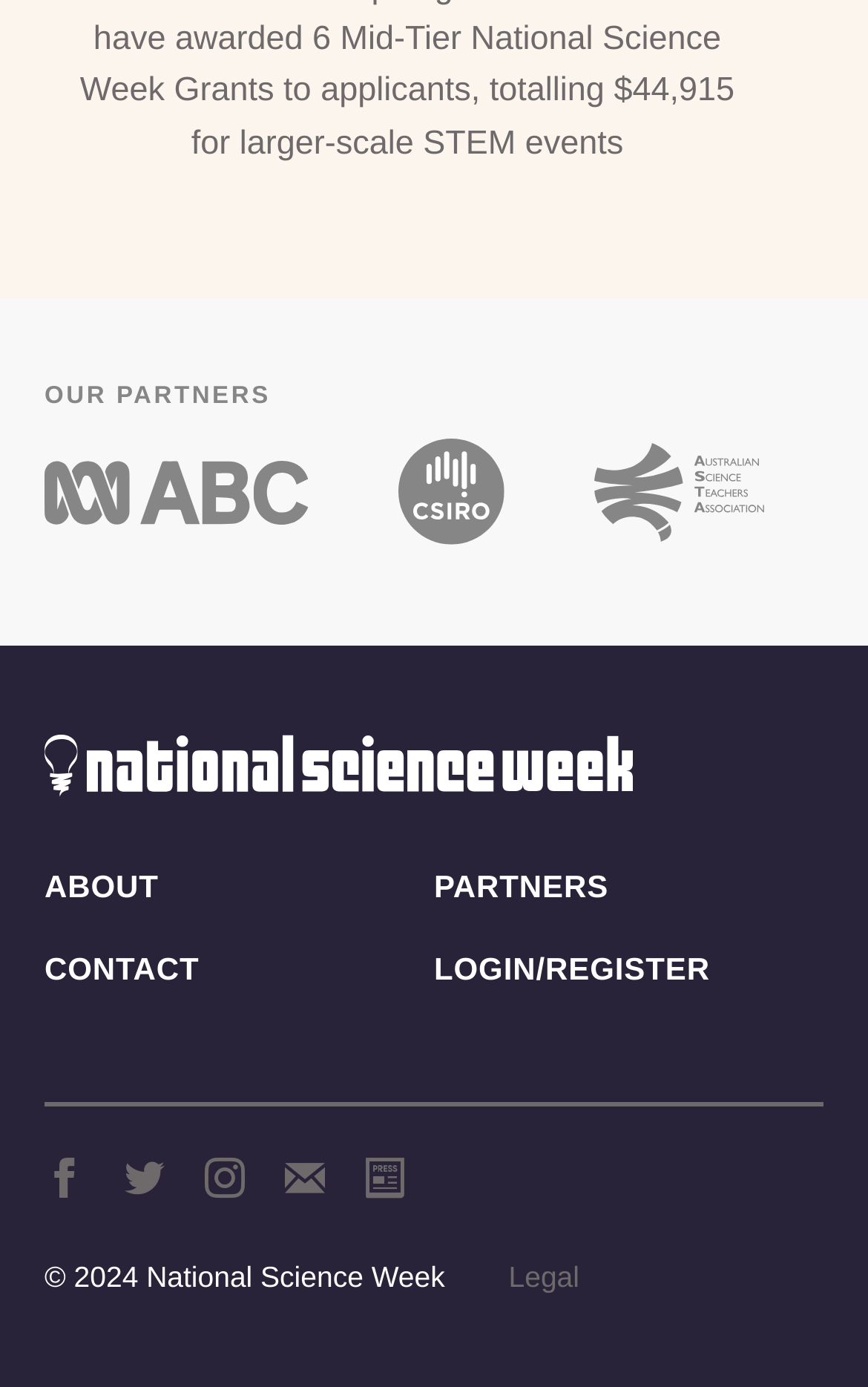Provide the bounding box coordinates of the HTML element described by the text: "alt="National Science Week"".

[0.051, 0.53, 0.731, 0.575]